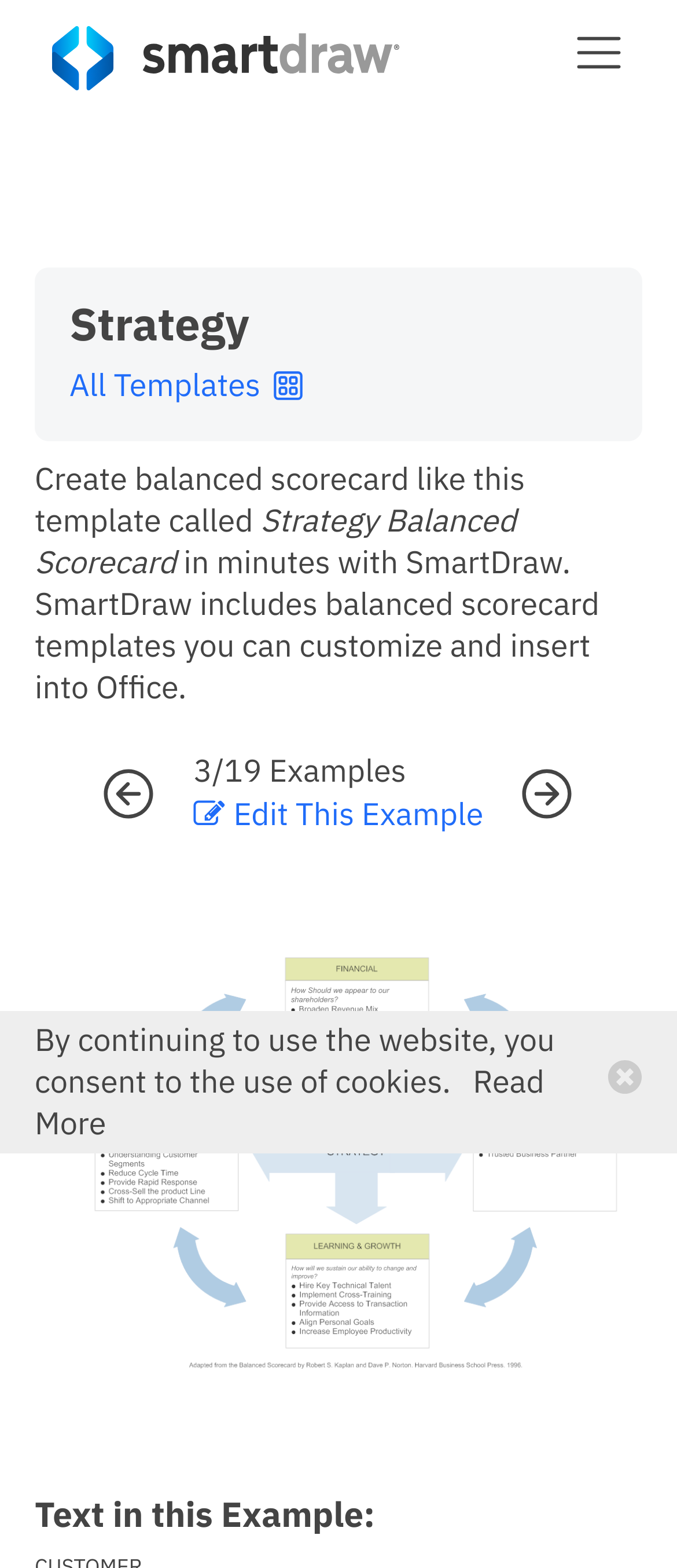What is the name of the template?
Please give a detailed and elaborate answer to the question based on the image.

The name of the template can be found in the static text element 'Strategy Balanced Scorecard' which is located below the heading 'Strategy'.